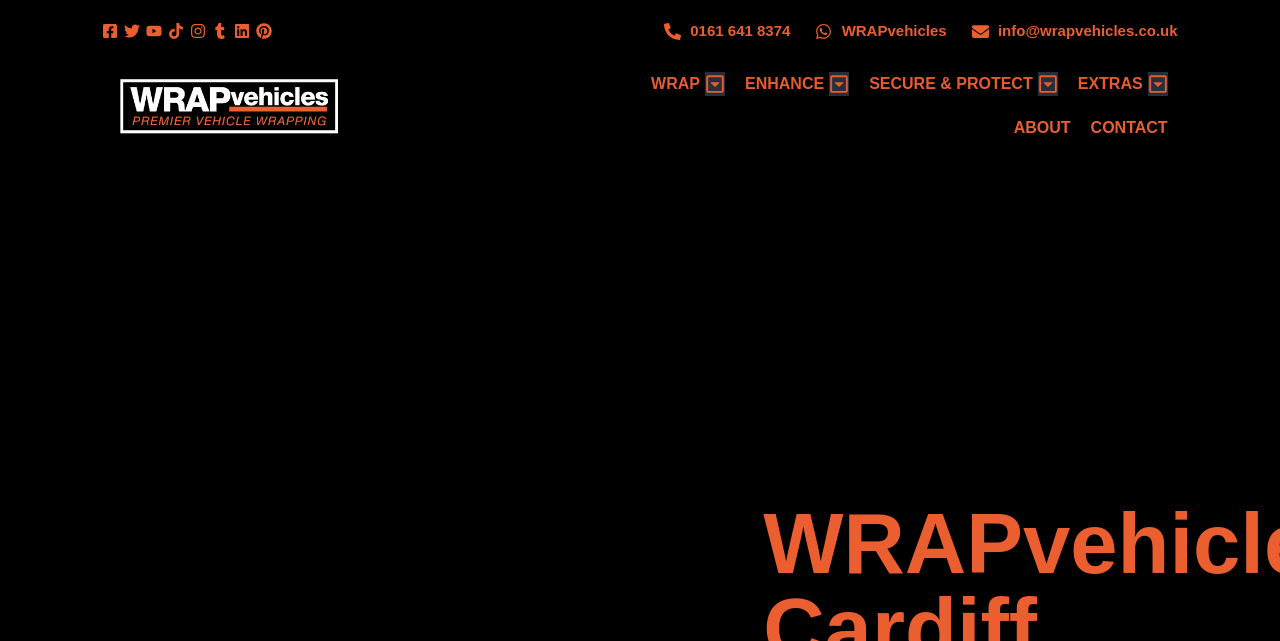What is the logo of the company?
Refer to the image and provide a detailed answer to the question.

I found the logo by looking at the image with the text 'WRAPvehicles—car-wraps-near-me-logo-manchester-2' which is located at the top left corner of the webpage.